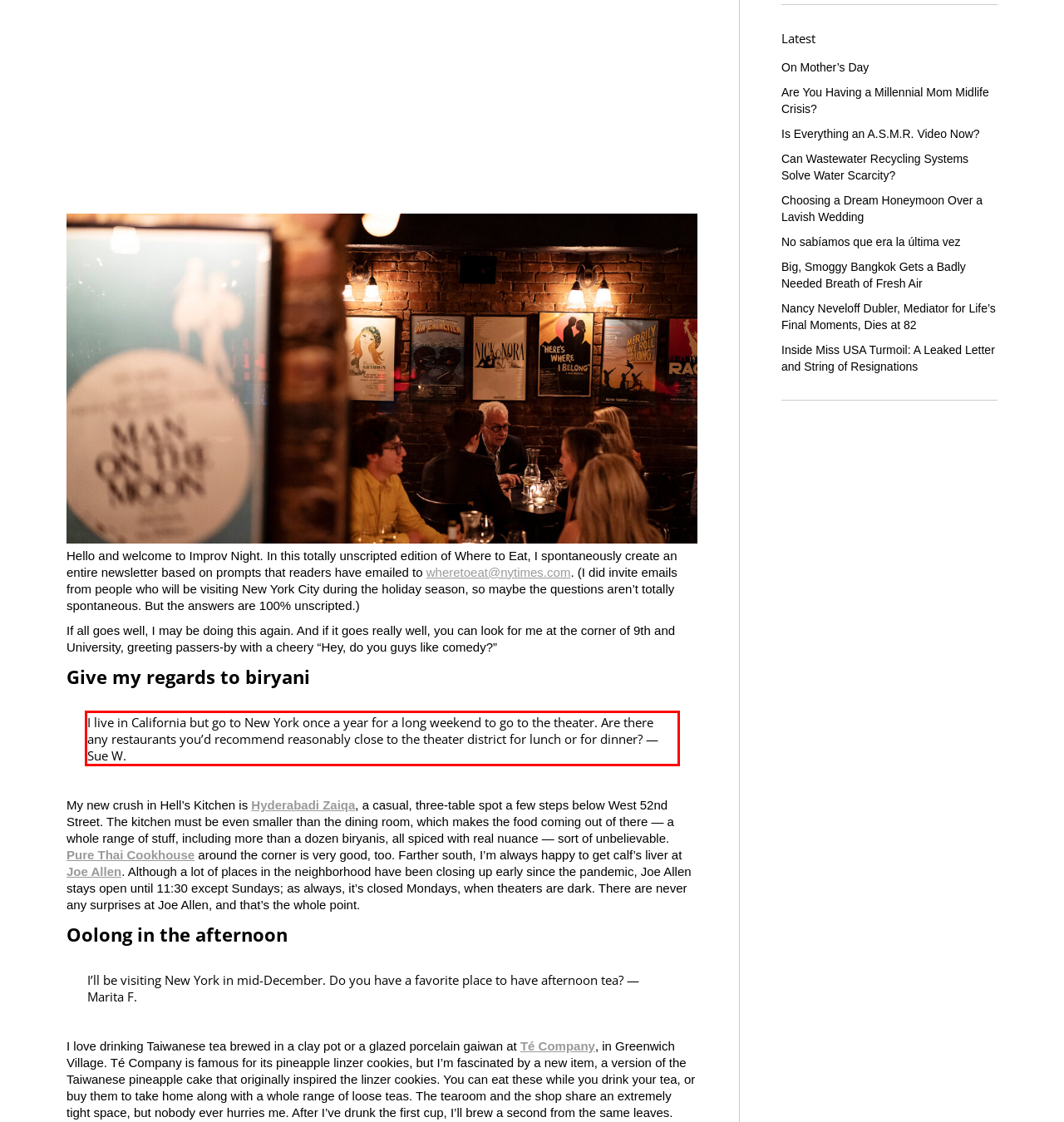You are given a webpage screenshot with a red bounding box around a UI element. Extract and generate the text inside this red bounding box.

I live in California but go to New York once a year for a long weekend to go to the theater. Are there any restaurants you’d recommend reasonably close to the theater district for lunch or for dinner? — Sue W.